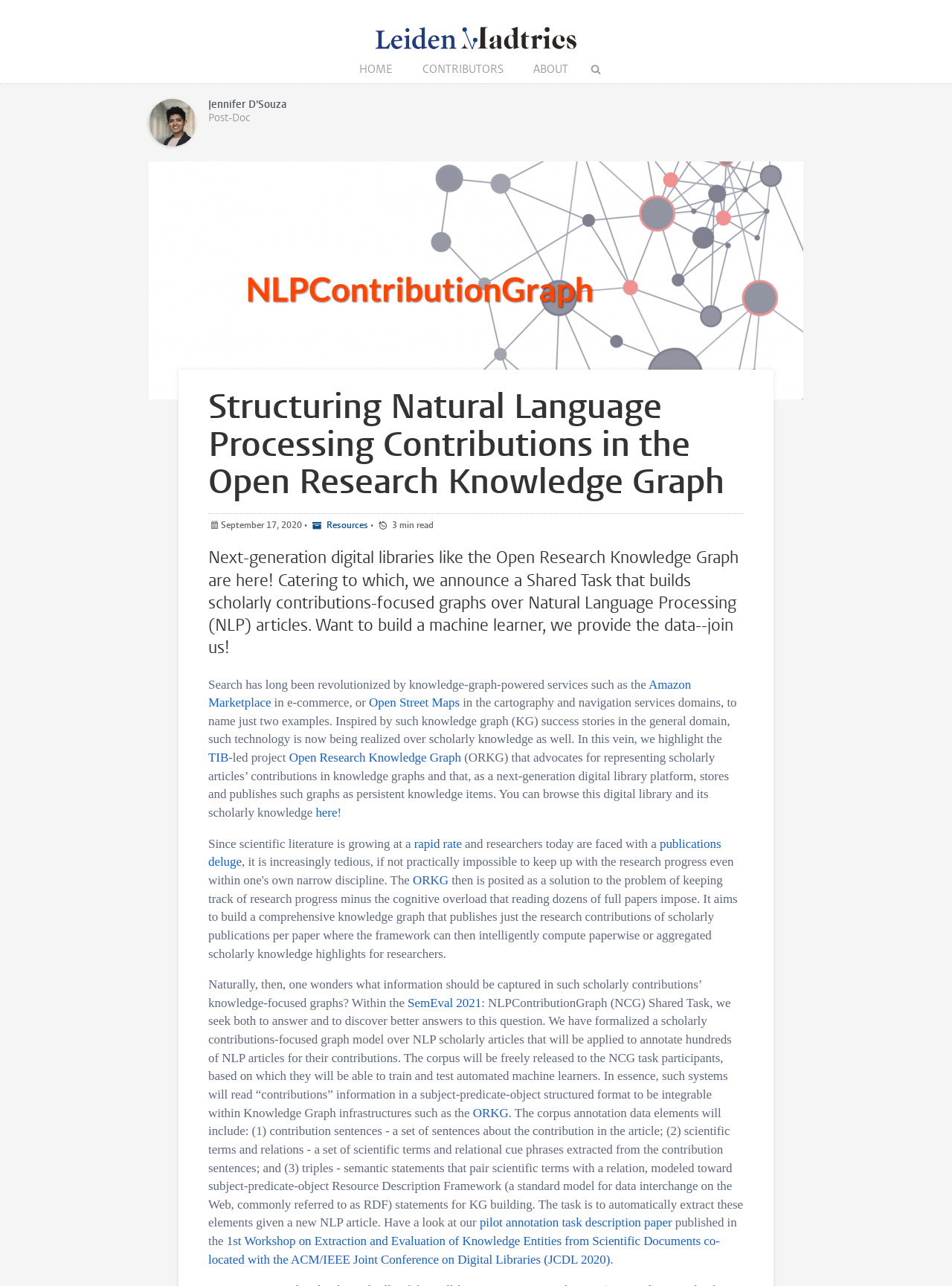Identify the bounding box coordinates of the area that should be clicked in order to complete the given instruction: "Click on the 'ABOUT' link". The bounding box coordinates should be four float numbers between 0 and 1, i.e., [left, top, right, bottom].

[0.546, 0.039, 0.611, 0.069]